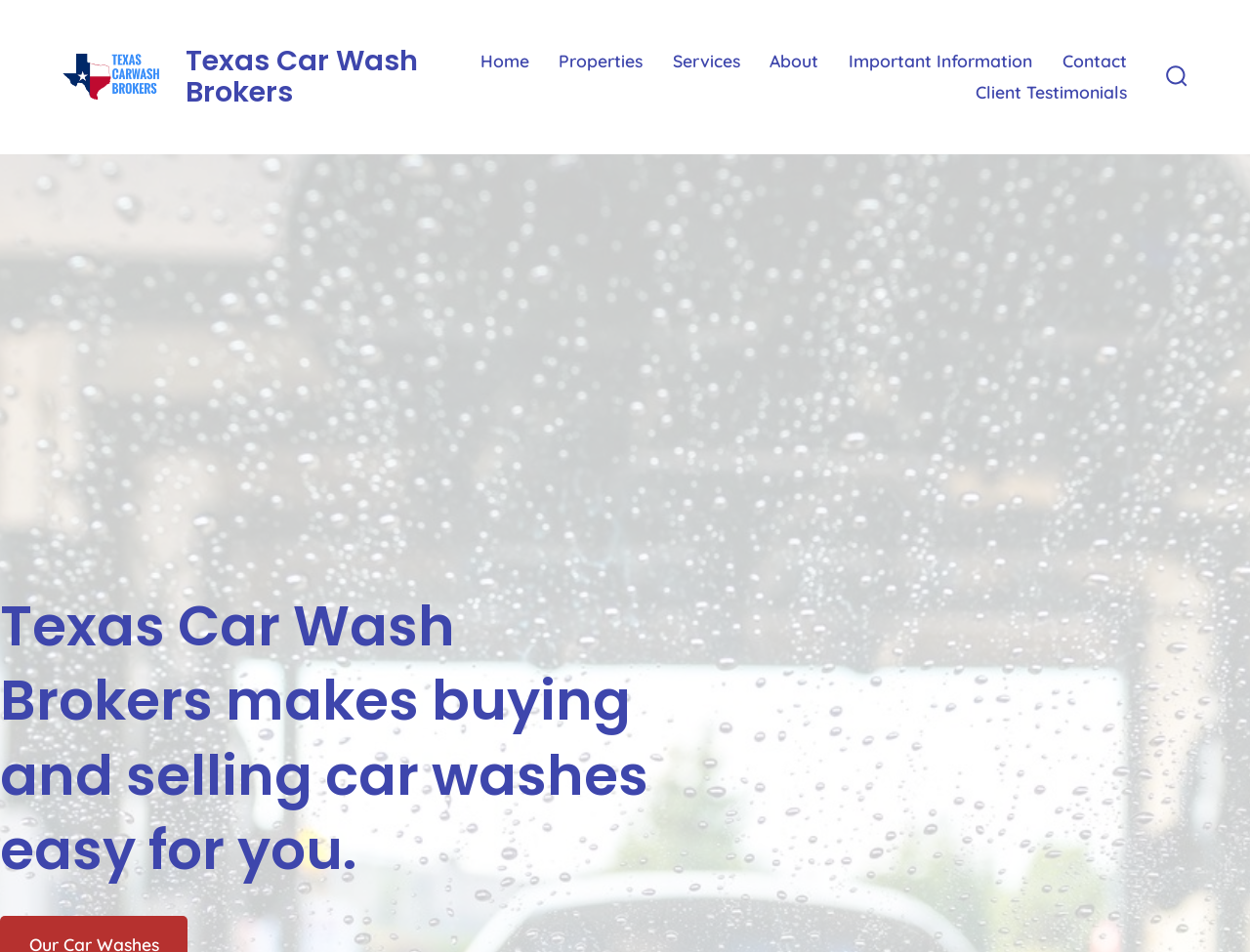Given the element description: "About", predict the bounding box coordinates of the UI element it refers to, using four float numbers between 0 and 1, i.e., [left, top, right, bottom].

[0.616, 0.049, 0.655, 0.081]